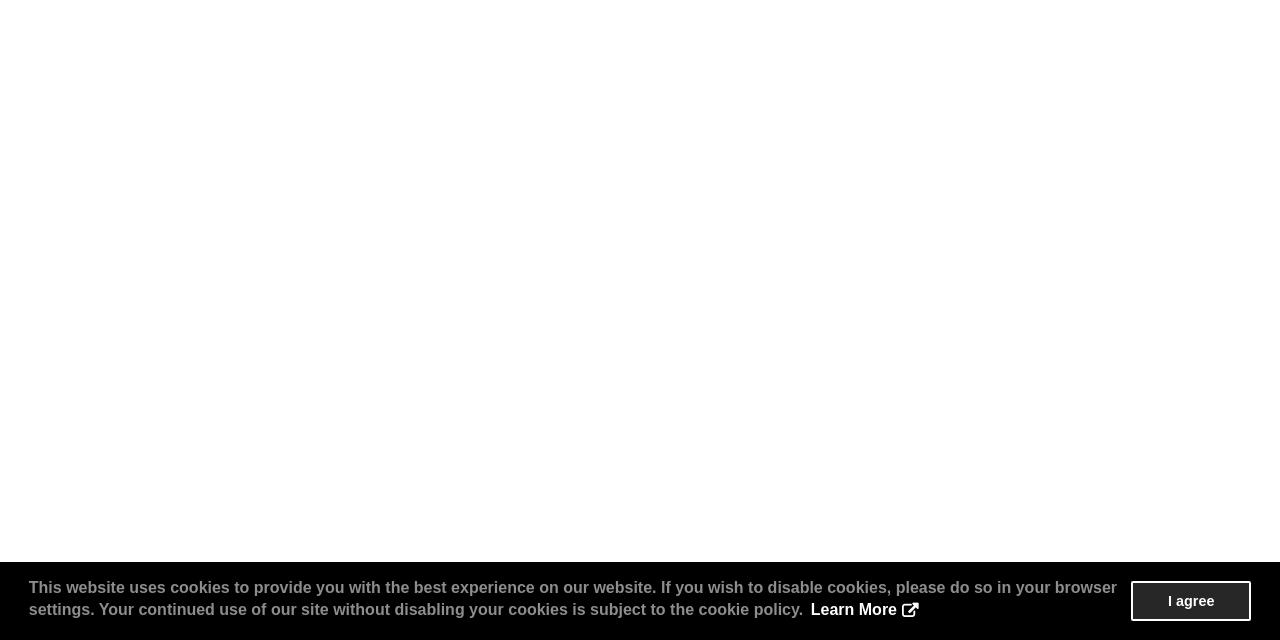Find the bounding box of the UI element described as: "Learn More". The bounding box coordinates should be given as four float values between 0 and 1, i.e., [left, top, right, bottom].

[0.631, 0.933, 0.72, 0.975]